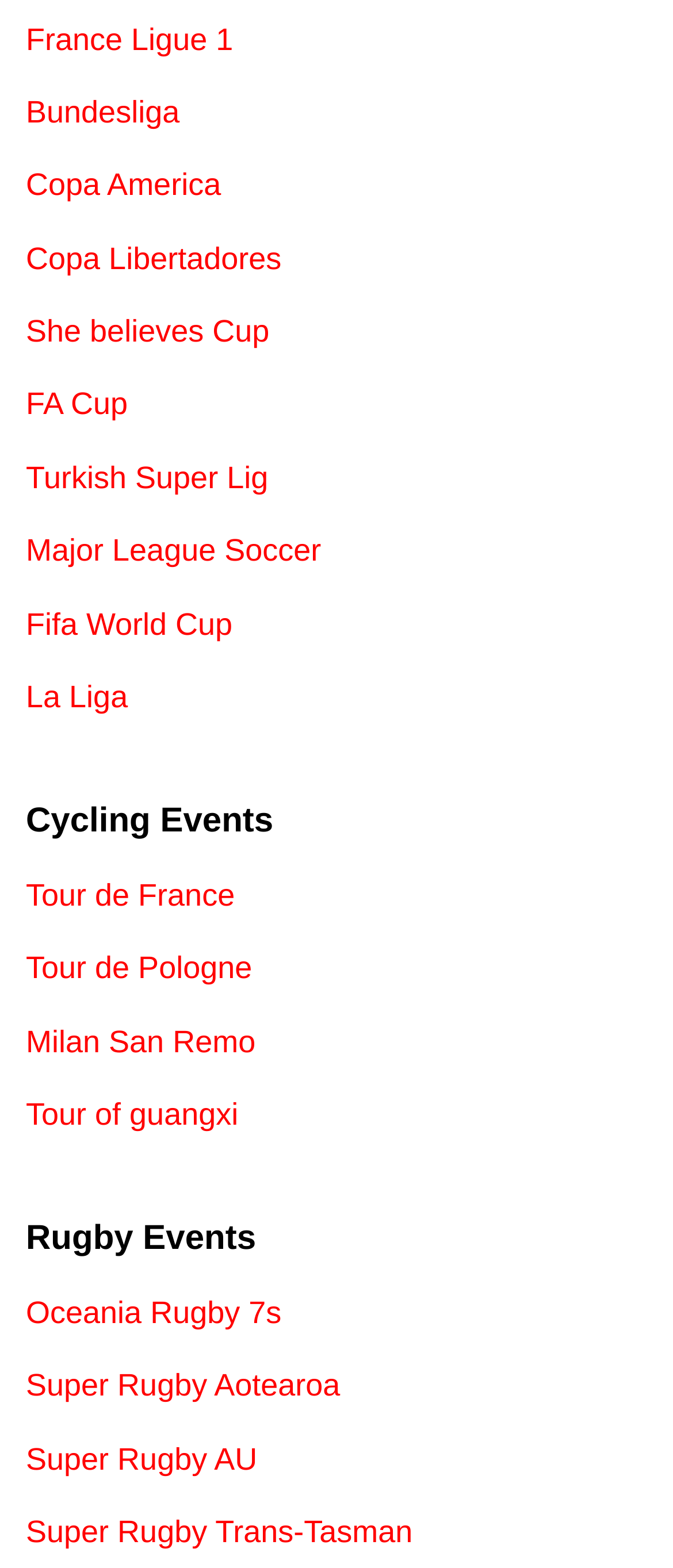Please specify the bounding box coordinates of the clickable region to carry out the following instruction: "Learn about Copa America". The coordinates should be four float numbers between 0 and 1, in the format [left, top, right, bottom].

[0.038, 0.107, 0.328, 0.129]